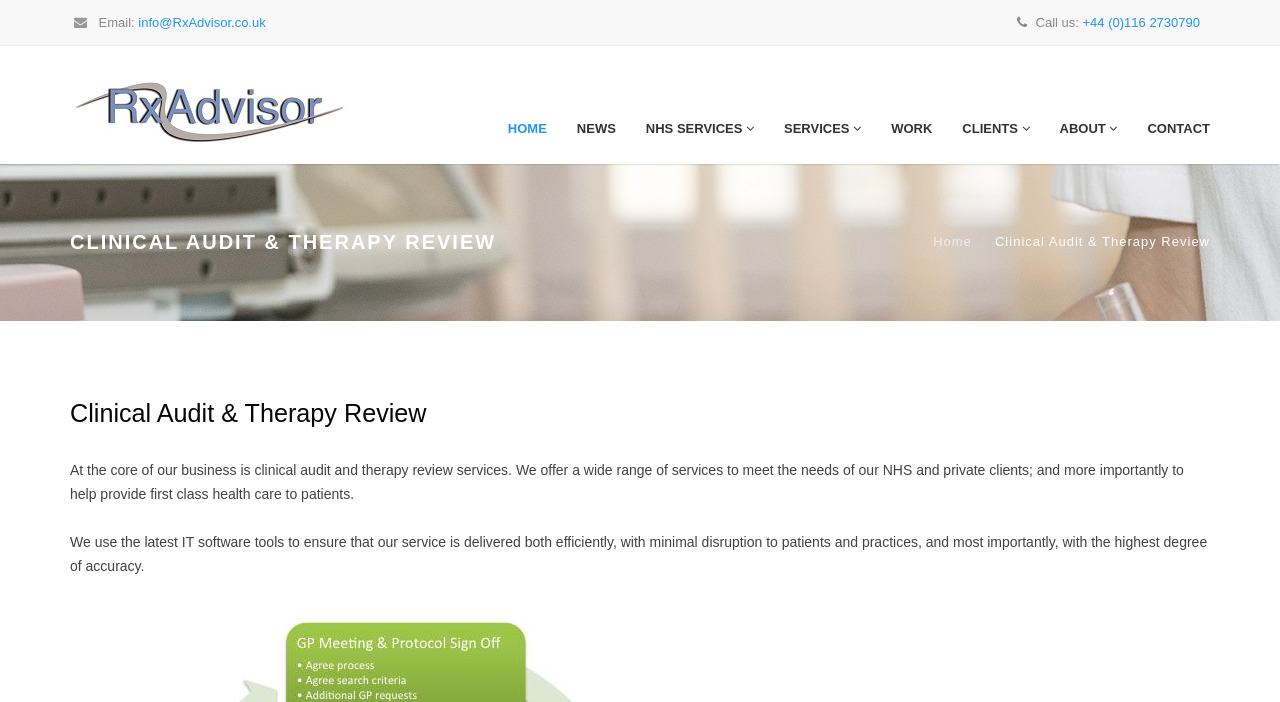Convey a detailed summary of the webpage, mentioning all key elements.

The webpage is about Clinical Audit, a service provided by Rx Advisor. At the top left, there is a contact section with an email address "info@RxAdvisor.co.uk" and a phone number "+44 (0)116 2730790". 

Below the contact section, there is a logo of Rx Advisor, which is an image, and a navigation menu with links to different pages, including "HOME", "NEWS", "NHS SERVICES", "SERVICES", "WORK", "CLIENTS", "ABOUT", and "CONTACT". 

The main content of the page is divided into two sections. The first section has a heading "CLINICAL AUDIT & THERAPY REVIEW" and a brief introduction to the service, stating that it is at the core of their business and offers a range of services to meet the needs of NHS and private clients. 

The second section has another heading "Clinical Audit & Therapy Review" and provides more details about the service, explaining that they use the latest IT software tools to deliver the service efficiently and accurately with minimal disruption to patients and practices.